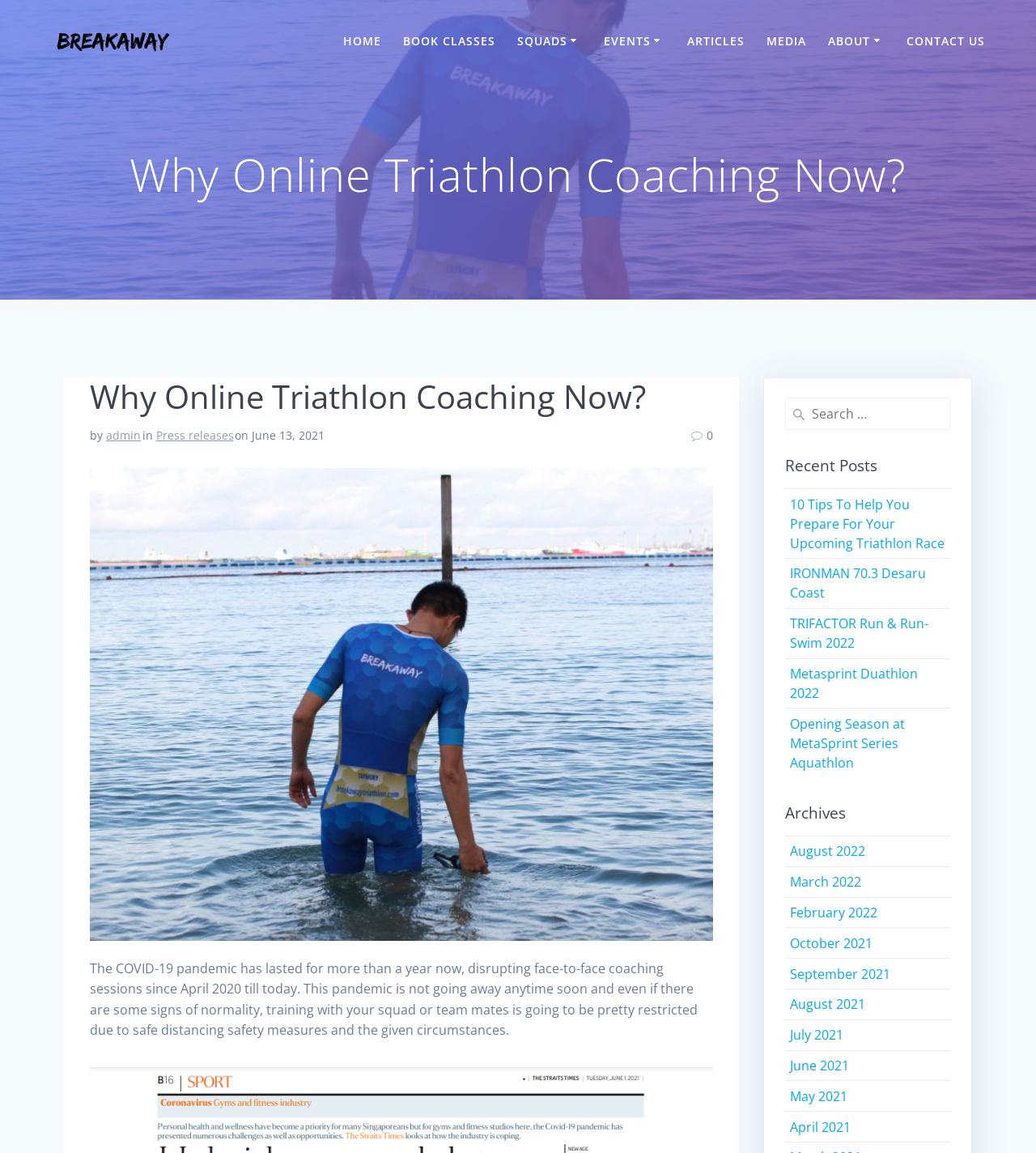Show the bounding box coordinates of the region that should be clicked to follow the instruction: "View Past EVENTS."

[0.583, 0.053, 0.739, 0.082]